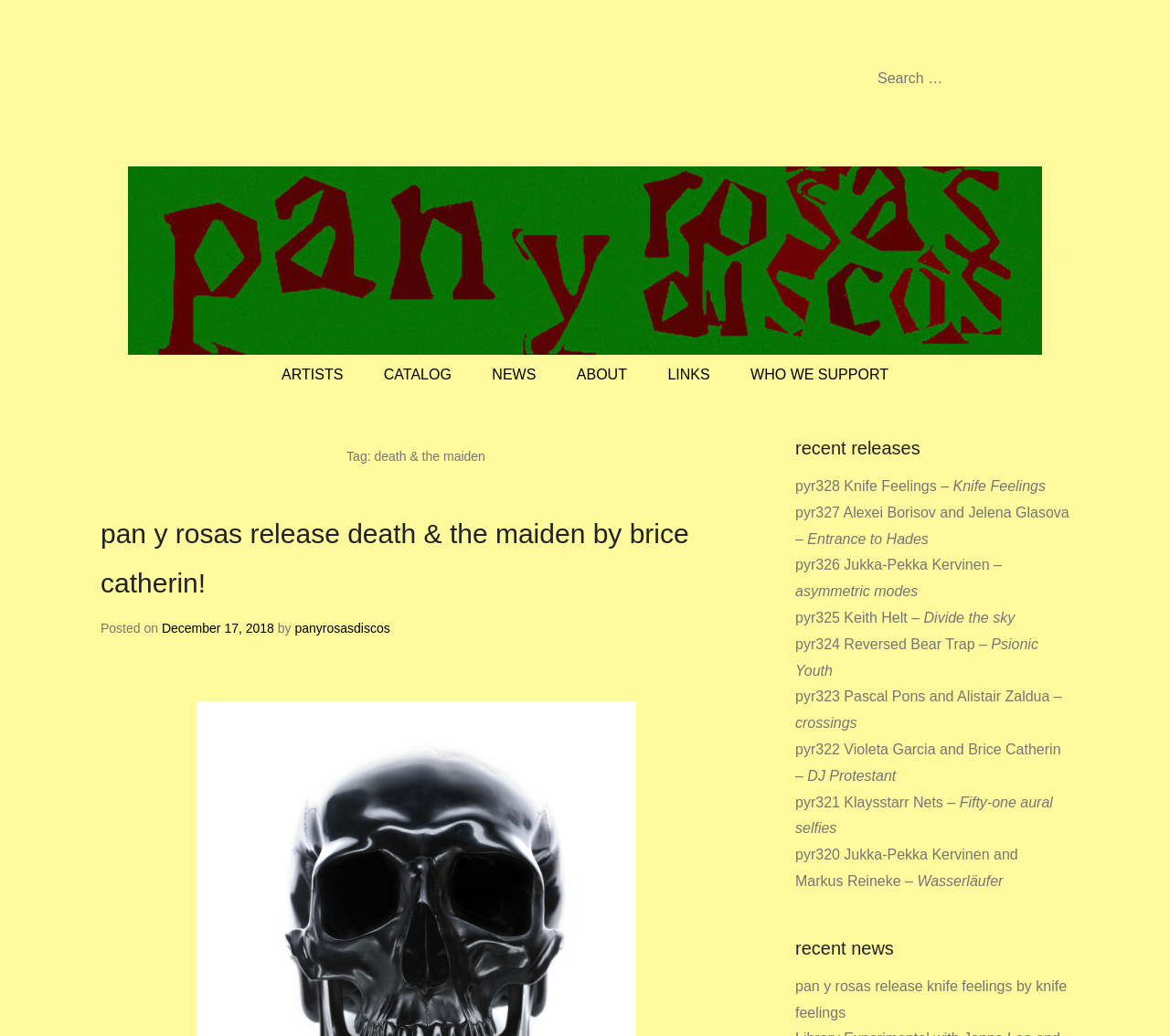Elaborate on the webpage's design and content in a detailed caption.

The webpage is about a music label called "pan y rosas discos" and features a release by "death & the maiden". At the top left, there is a link to "Skip to content". Next to it, there is a link to "pan y rosas discos" and a static text "free music for the people!". 

On the top right, there is a search bar with a static text "Search" and a textbox to input search queries. 

Below the search bar, there is a horizontal navigation menu with links to "ARTISTS", "CATALOG", "NEWS", "ABOUT", "LINKS", and "WHO WE SUPPORT". 

The main content of the webpage is divided into two sections. The first section has a heading "Tag: death & the maiden" and features a release announcement "pan y rosas release death & the maiden by brice catherin!" with a link to the release. The announcement includes the date "December 17, 2018" and the author "panyrosasdiscos". 

The second section has a heading "recent releases" and lists 10 recent music releases with links to each release. The releases are listed in a vertical column, with the most recent release at the top. 

Below the recent releases, there is a heading "recent news" and a link to a news article "pan y rosas release knife feelings by knife feelings".